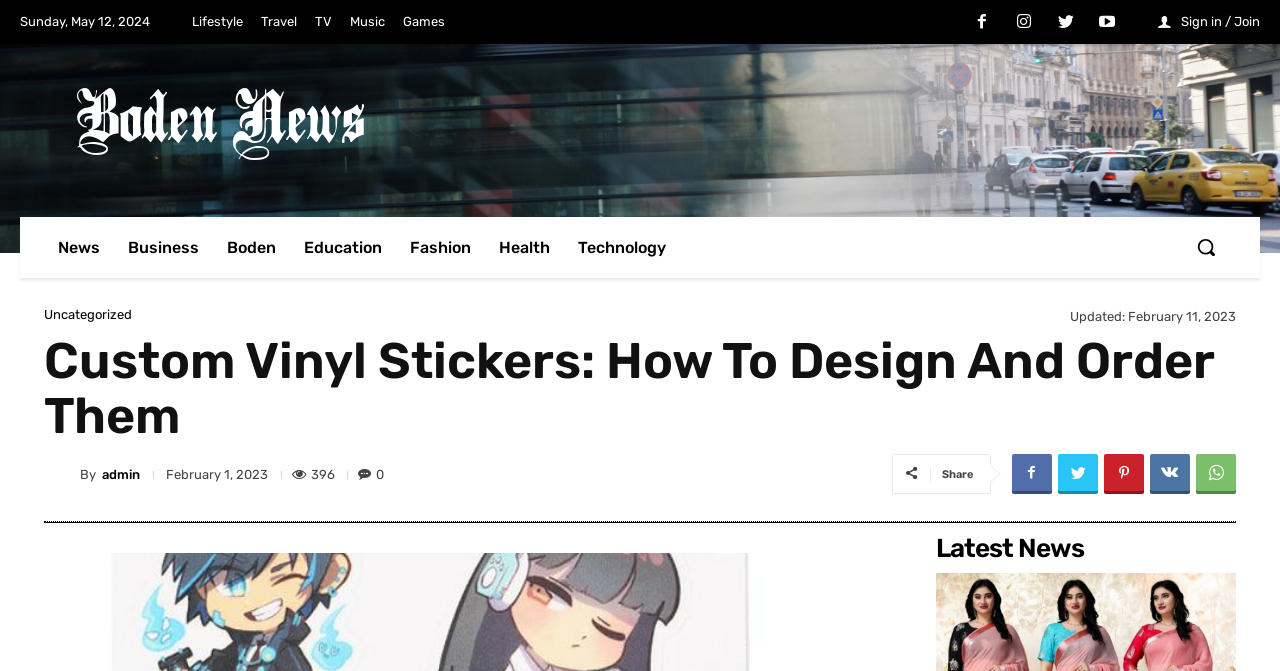Please identify the bounding box coordinates of the clickable area that will allow you to execute the instruction: "Go to the 'News' page".

[0.034, 0.323, 0.089, 0.414]